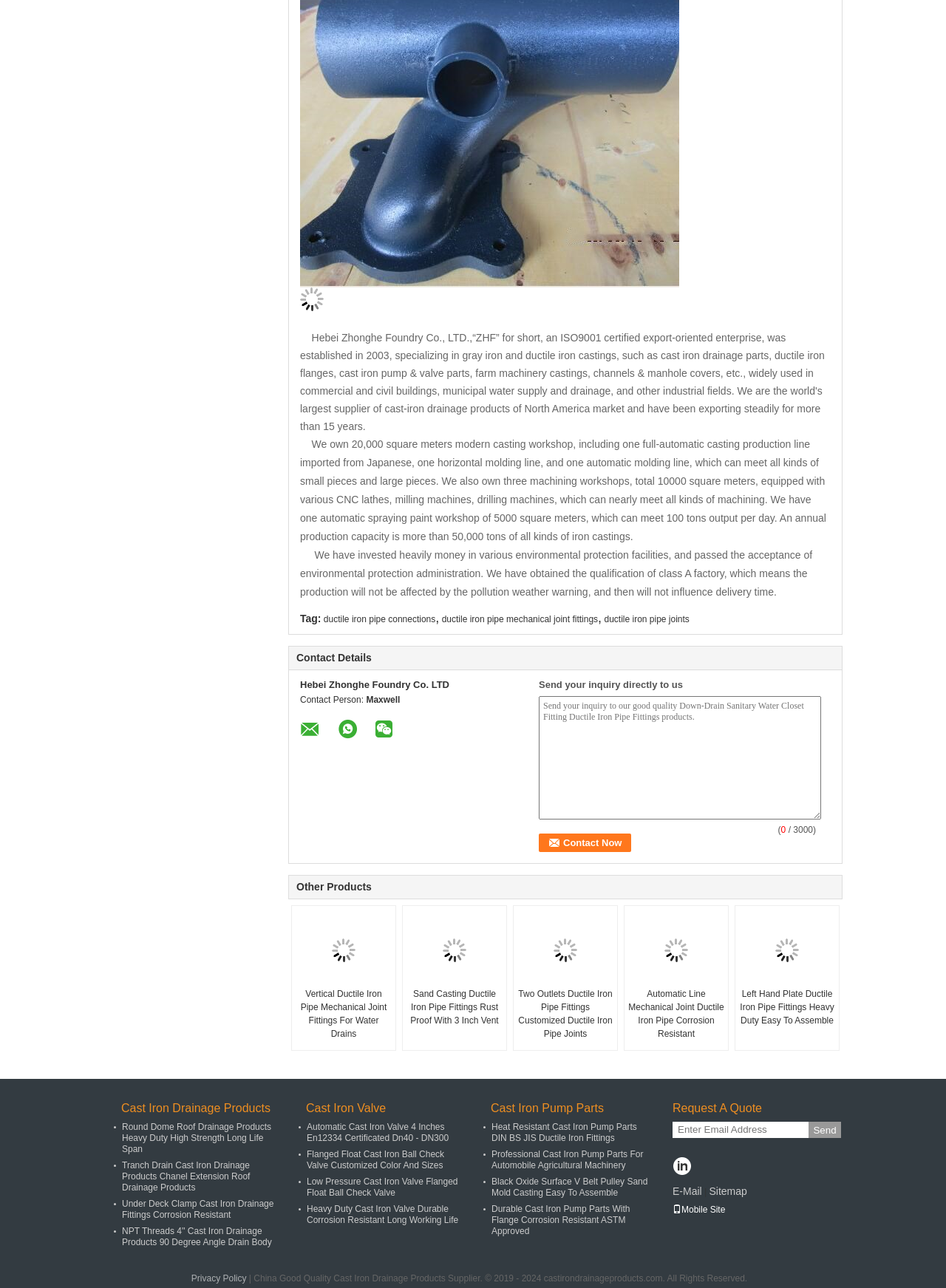Using the webpage screenshot, find the UI element described by Cast Iron Valve. Provide the bounding box coordinates in the format (top-left x, top-left y, bottom-right x, bottom-right y), ensuring all values are floating point numbers between 0 and 1.

[0.323, 0.85, 0.408, 0.871]